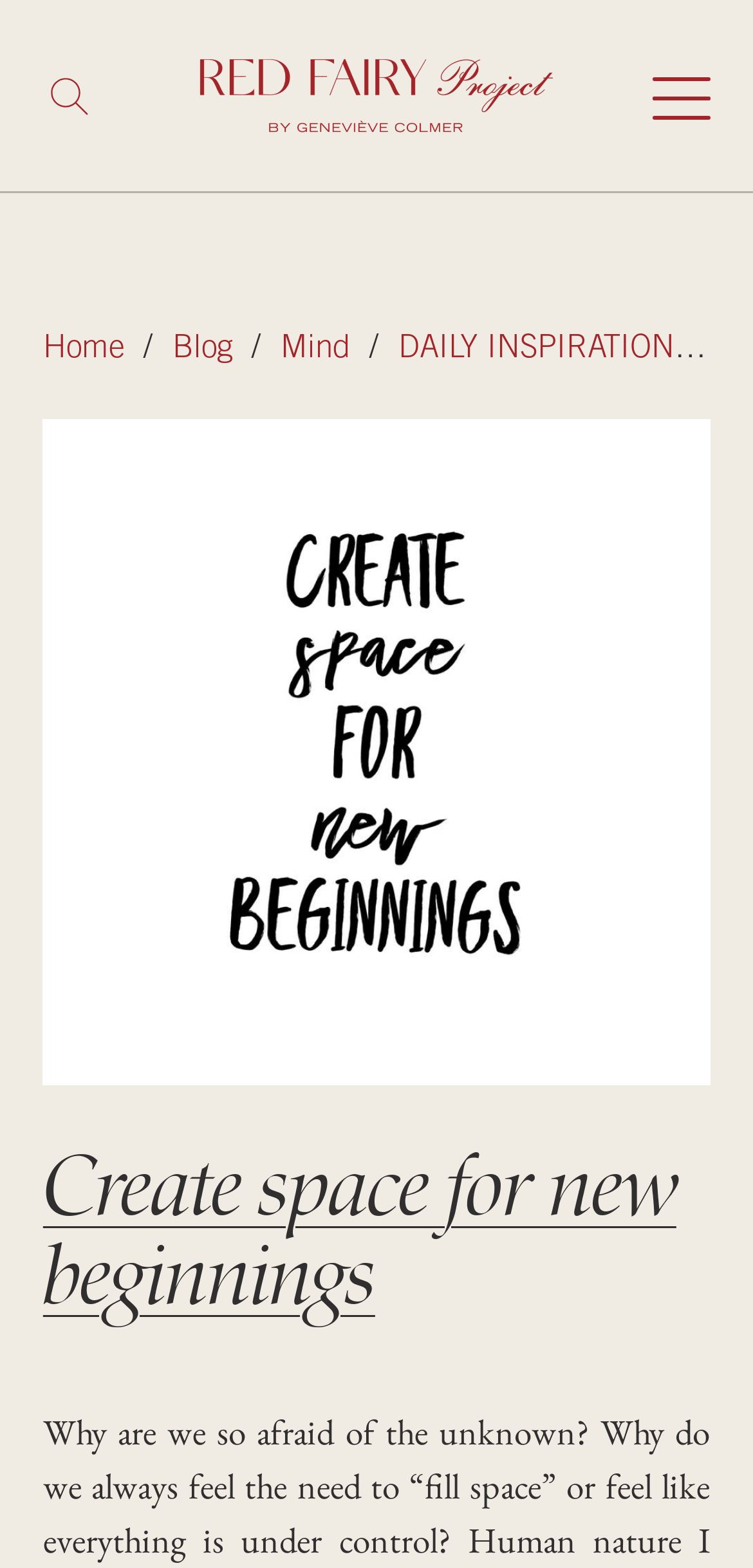Can you find and generate the webpage's heading?

Create space for new beginnings